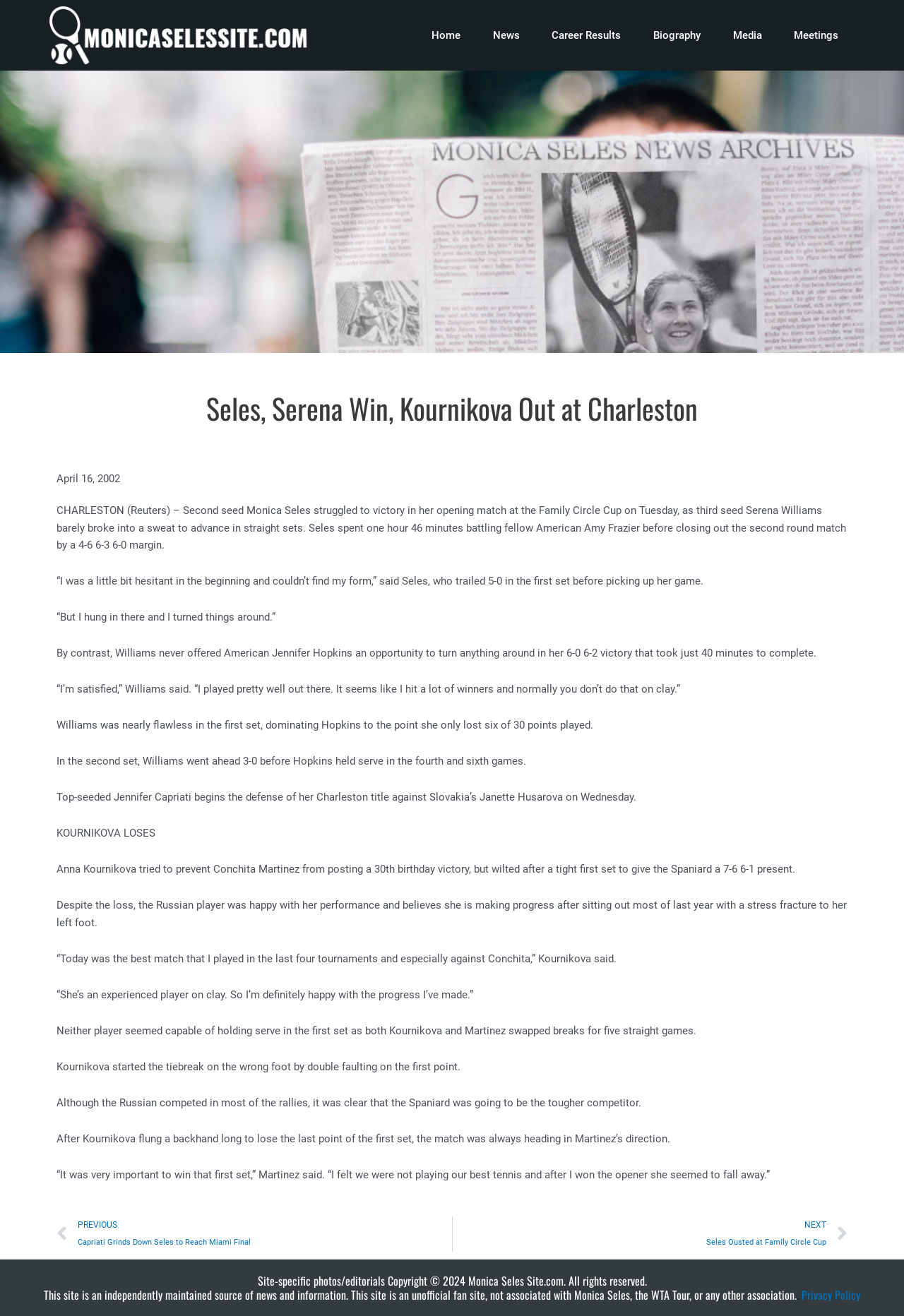How many links are in the top navigation bar?
Provide a one-word or short-phrase answer based on the image.

7